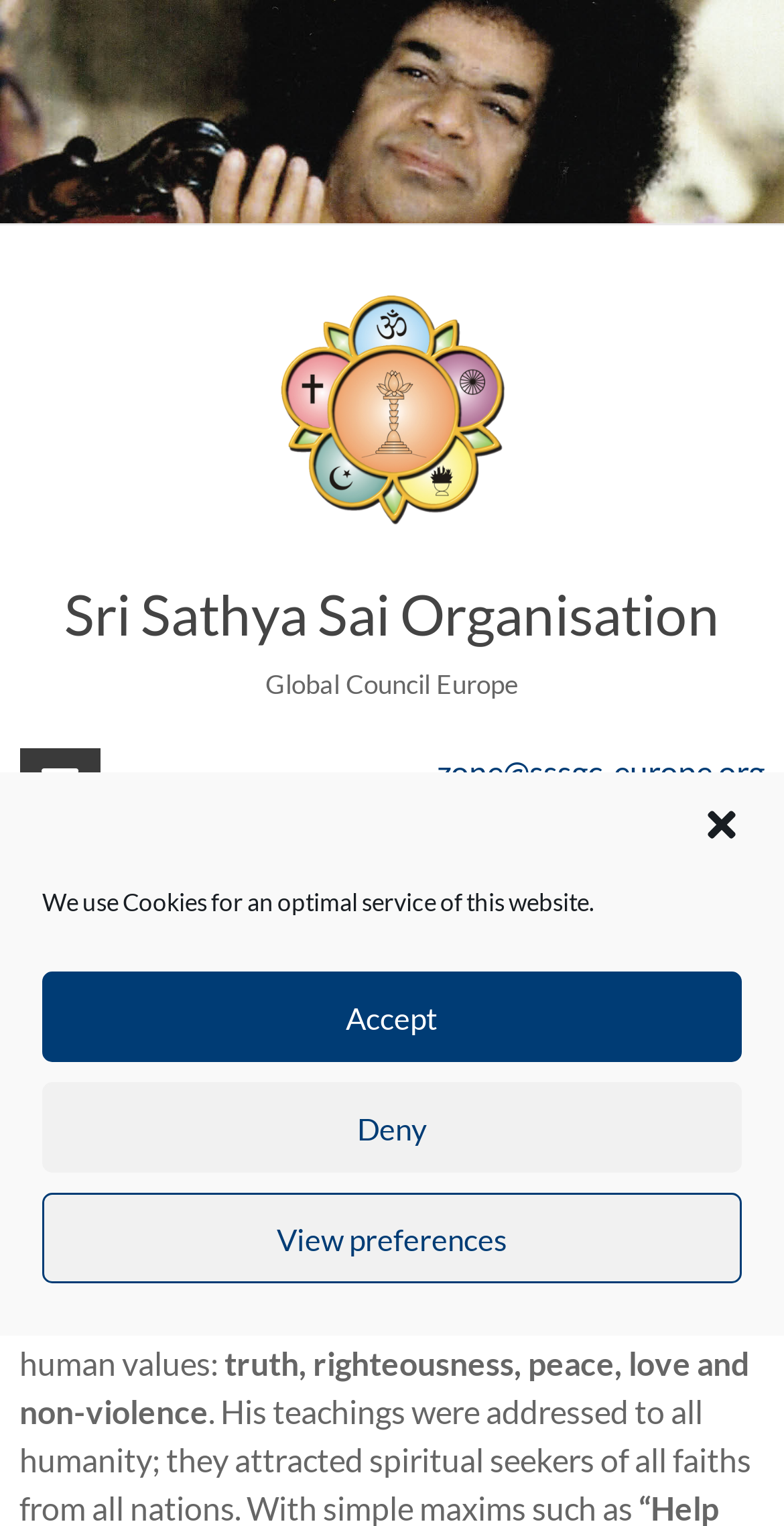Extract the bounding box coordinates for the HTML element that matches this description: "title="Sri Sathya Sai Organisation"". The coordinates should be four float numbers between 0 and 1, i.e., [left, top, right, bottom].

[0.0, 0.0, 1.0, 0.025]